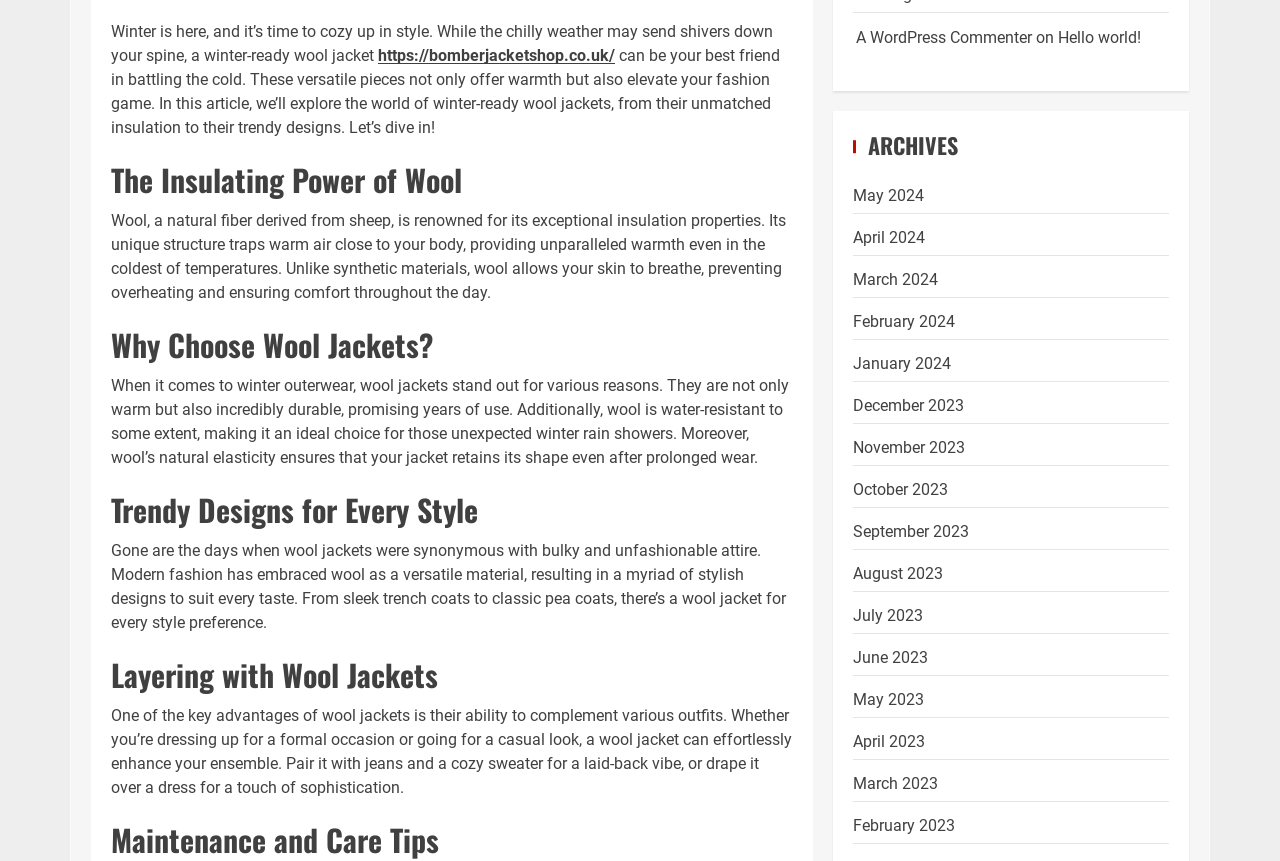What is the purpose of a wool jacket?
Analyze the image and deliver a detailed answer to the question.

The article explains that wool jackets are ideal for battling the cold, providing unparalleled warmth even in the coldest of temperatures, which implies that their primary purpose is to keep the wearer warm.